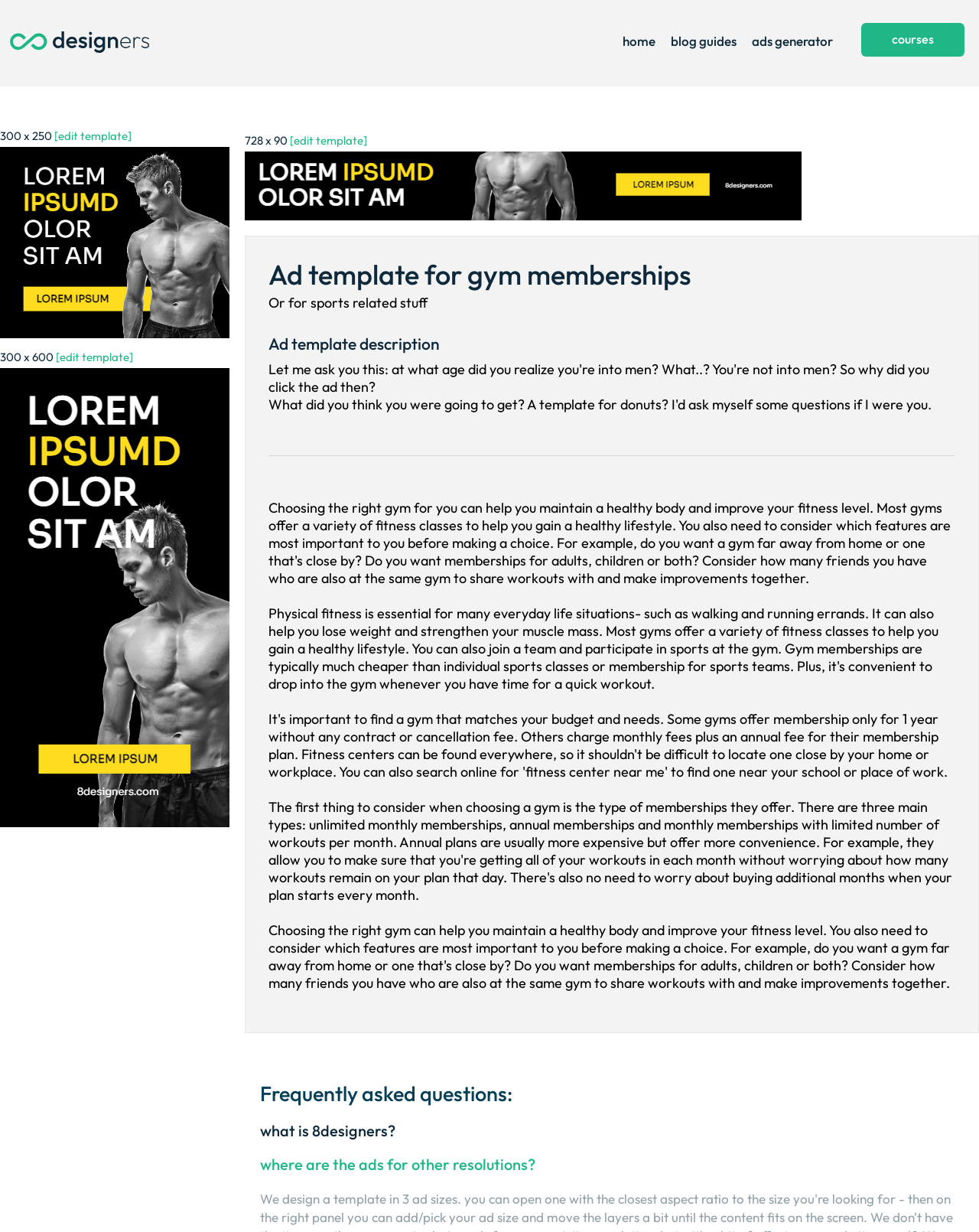Find the bounding box coordinates of the element to click in order to complete this instruction: "learn more about courses". The bounding box coordinates must be four float numbers between 0 and 1, denoted as [left, top, right, bottom].

[0.88, 0.019, 0.985, 0.046]